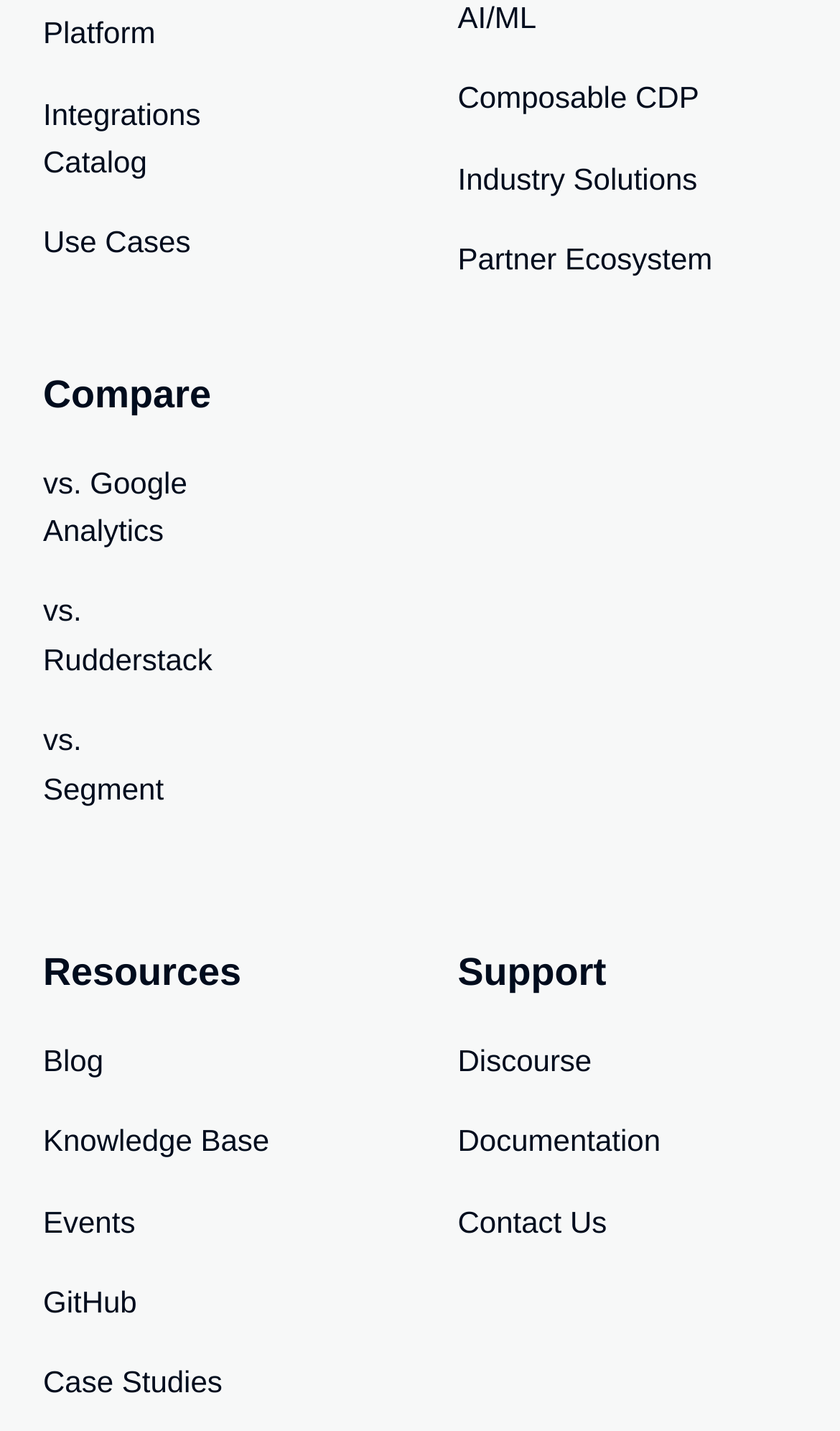Given the element description "vs. Rudderstack" in the screenshot, predict the bounding box coordinates of that UI element.

[0.051, 0.41, 0.233, 0.478]